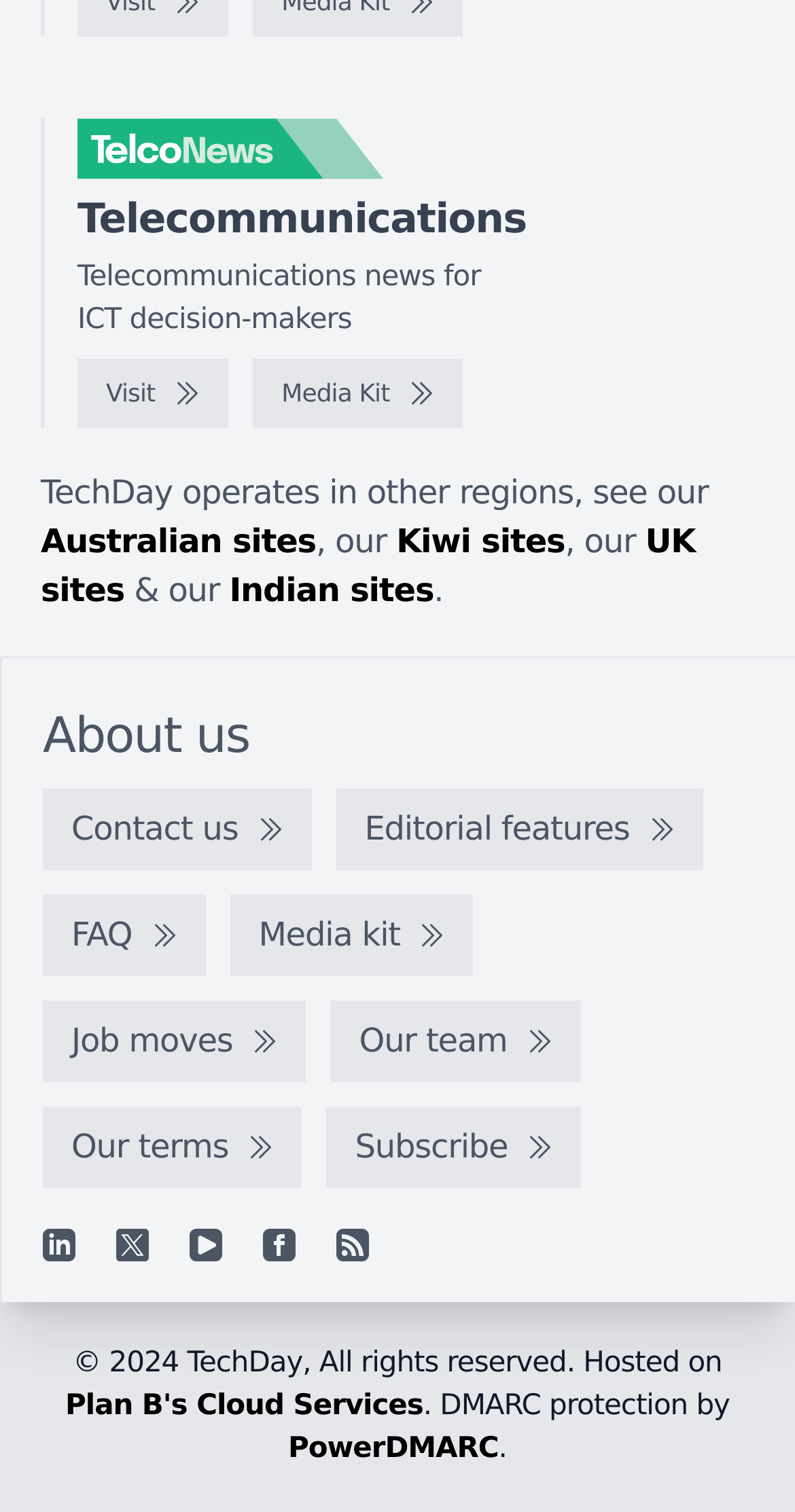How many regions does TechDay operate in?
Please respond to the question with a detailed and informative answer.

TechDay operates in four regions, which are Australia, New Zealand, UK, and India, as mentioned in the static text 'TechDay operates in other regions, see our...'.